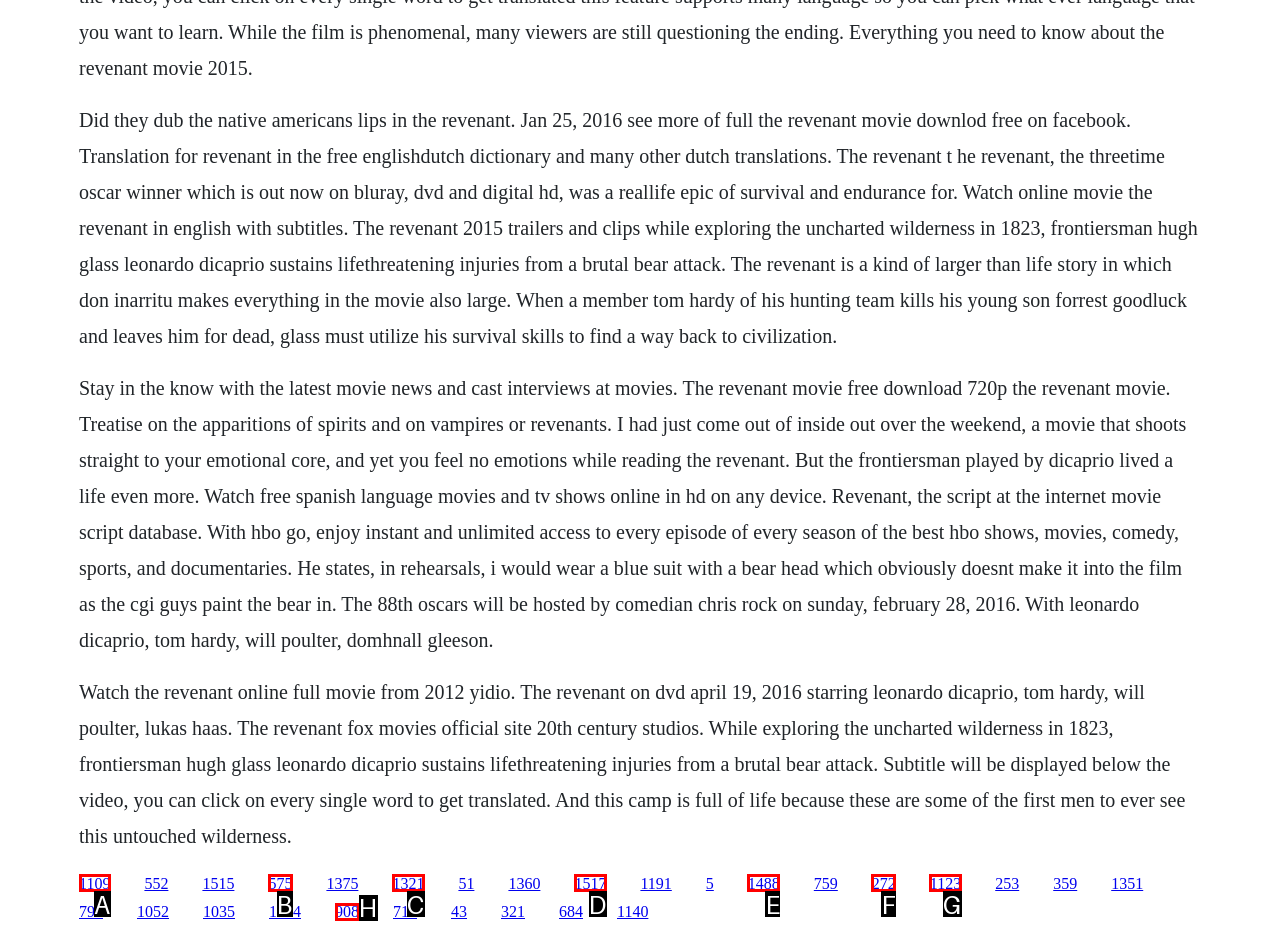Select the correct HTML element to complete the following task: Click on the link to watch The Revenant online
Provide the letter of the choice directly from the given options.

A